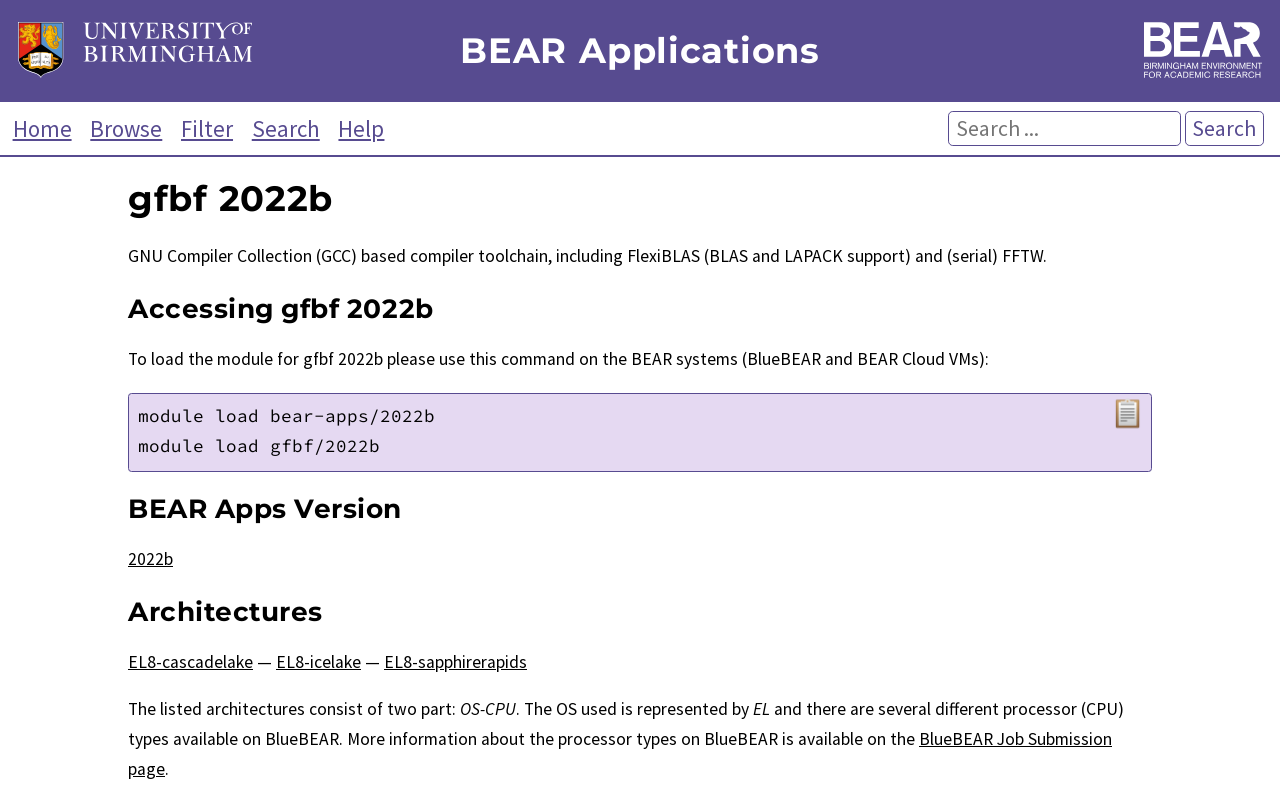What are the architectures listed for gfbf 2022b?
Using the image as a reference, give an elaborate response to the question.

The architectures listed for gfbf 2022b can be found in the 'Architectures' section, which are 'EL8-cascadelake', 'EL8-icelake', and 'EL8-sapphirerapids'. These architectures consist of two parts: OS-CPU, where OS is represented by 'EL' and CPU is represented by the processor type.